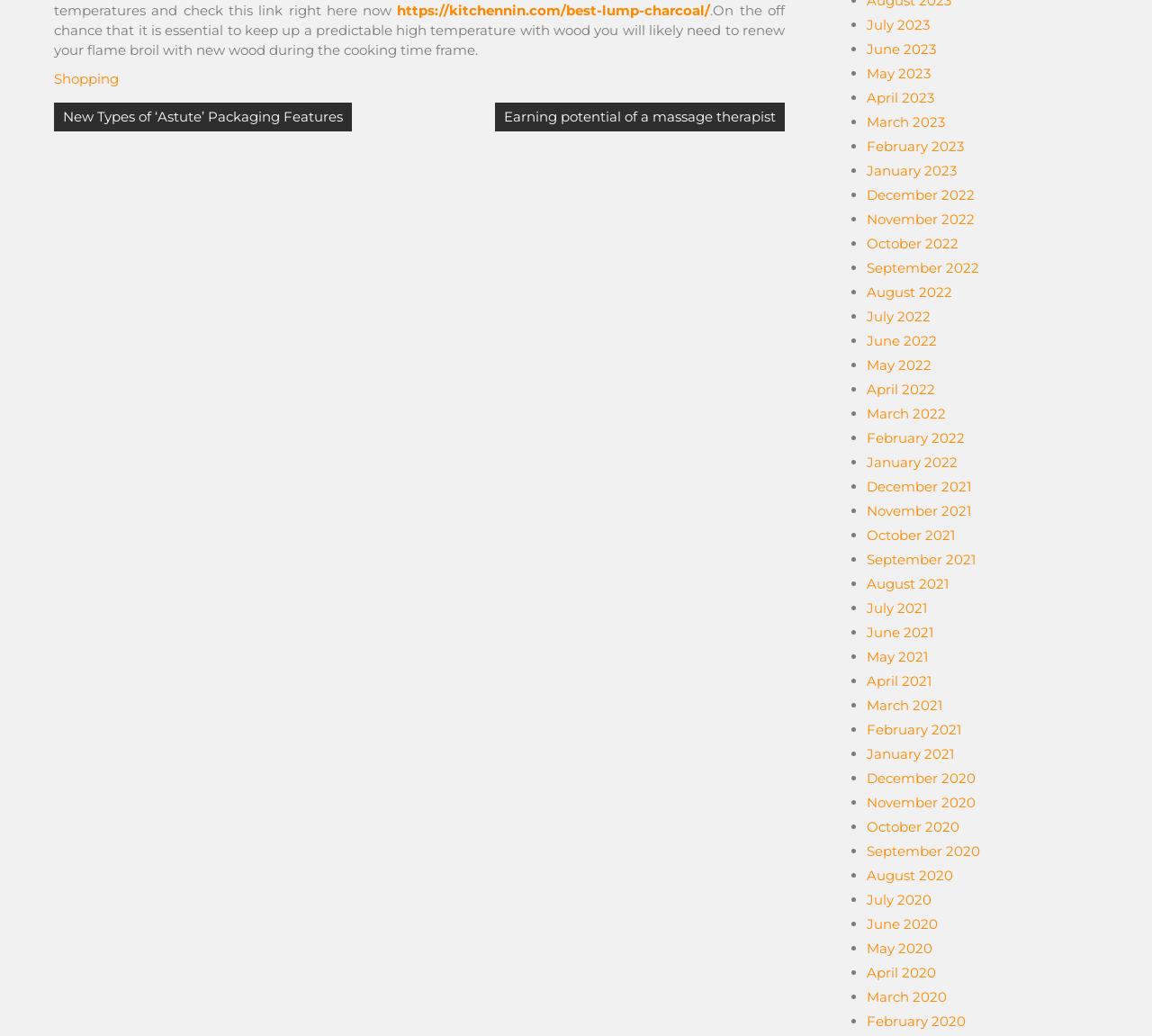Locate the bounding box coordinates of the UI element described by: "Shopping". Provide the coordinates as four float numbers between 0 and 1, formatted as [left, top, right, bottom].

[0.047, 0.068, 0.103, 0.084]